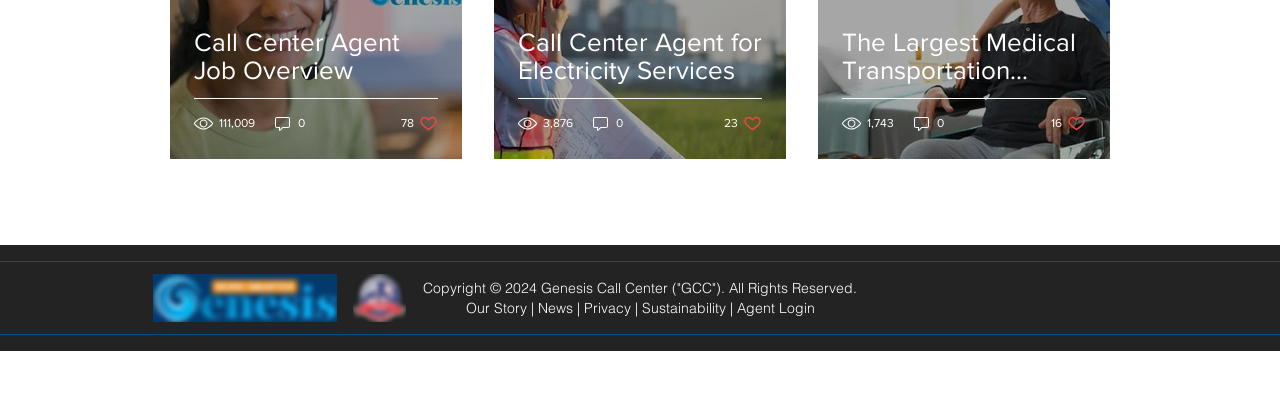Using the provided element description "Call Center Agent Job Overview", determine the bounding box coordinates of the UI element.

[0.152, 0.068, 0.342, 0.332]